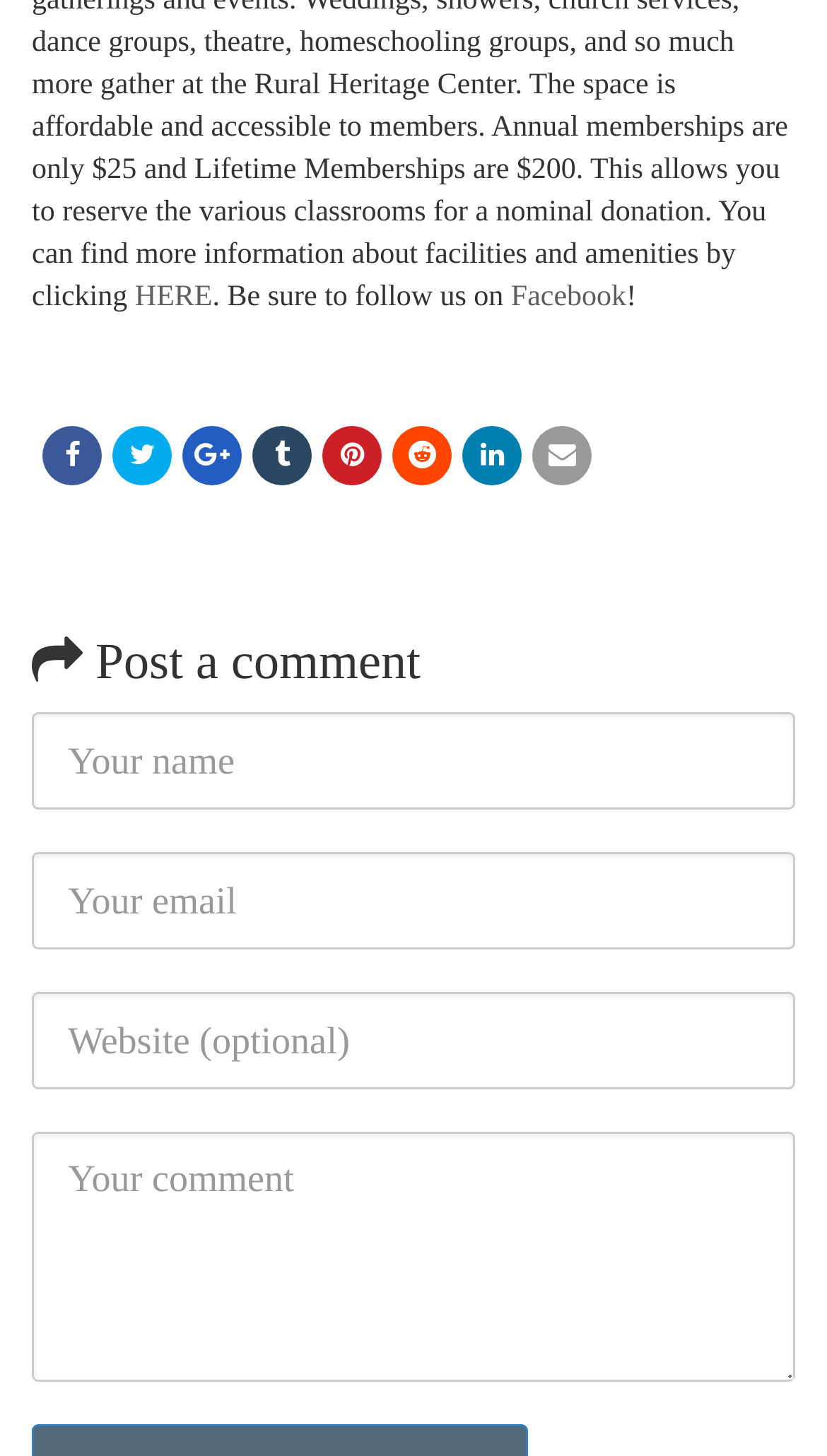Answer the question with a single word or phrase: 
How many text fields are in the comment form?

4